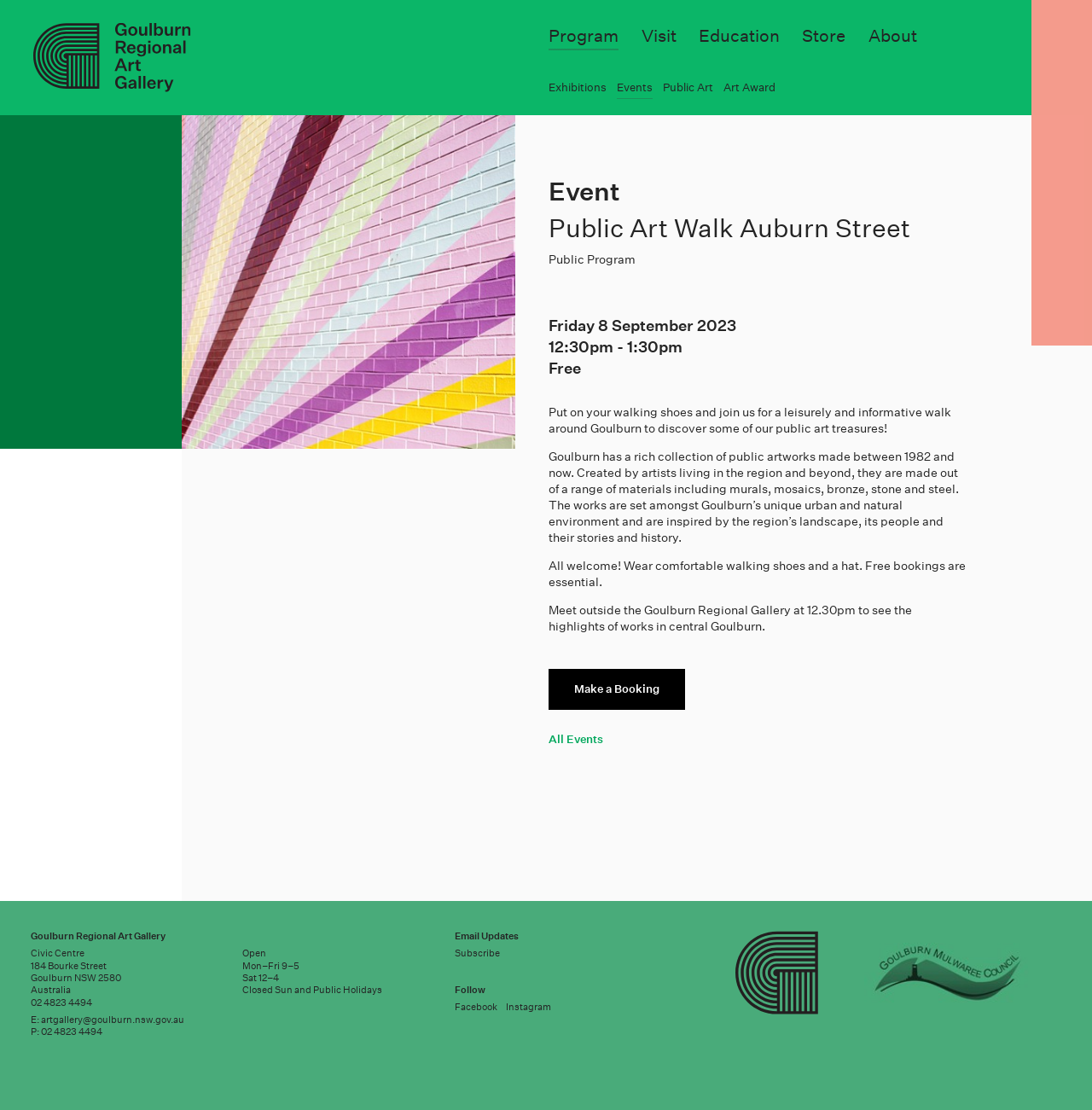Indicate the bounding box coordinates of the element that must be clicked to execute the instruction: "Click the 'Program' link". The coordinates should be given as four float numbers between 0 and 1, i.e., [left, top, right, bottom].

[0.502, 0.023, 0.567, 0.042]